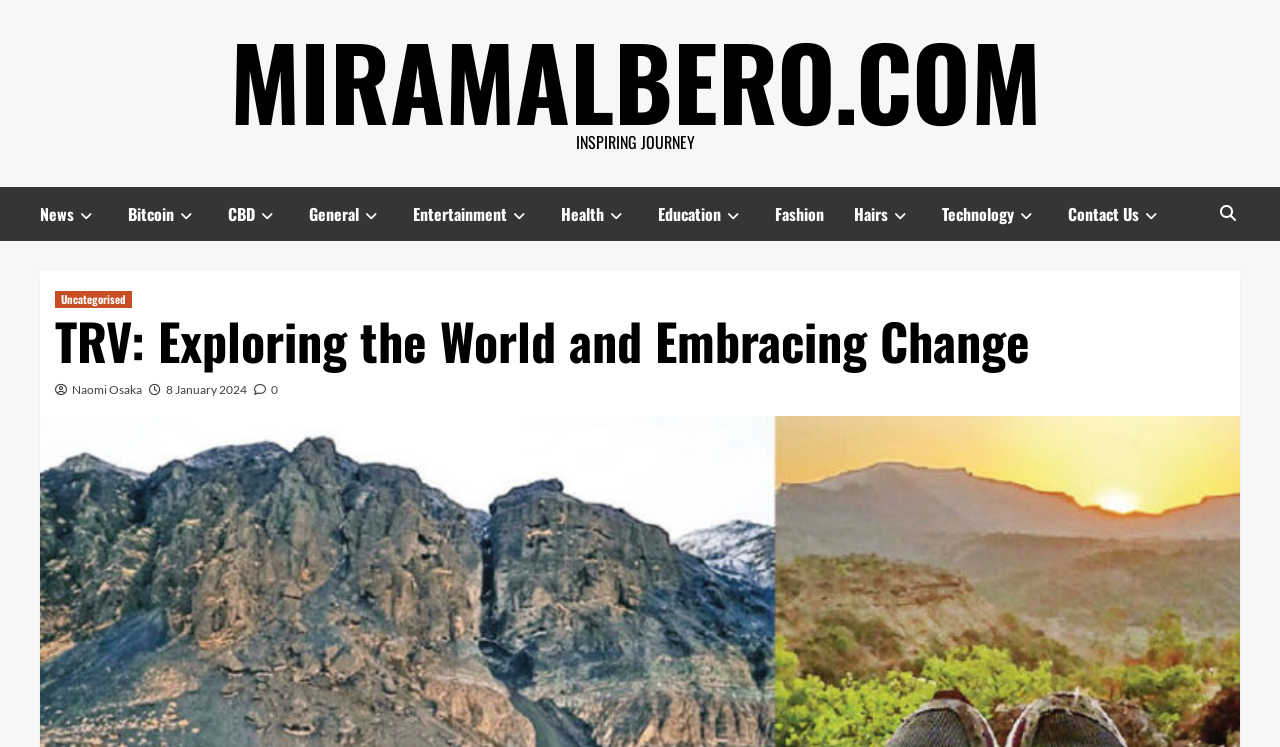Please determine the bounding box coordinates of the element's region to click for the following instruction: "Browse Fashion".

[0.605, 0.25, 0.667, 0.322]